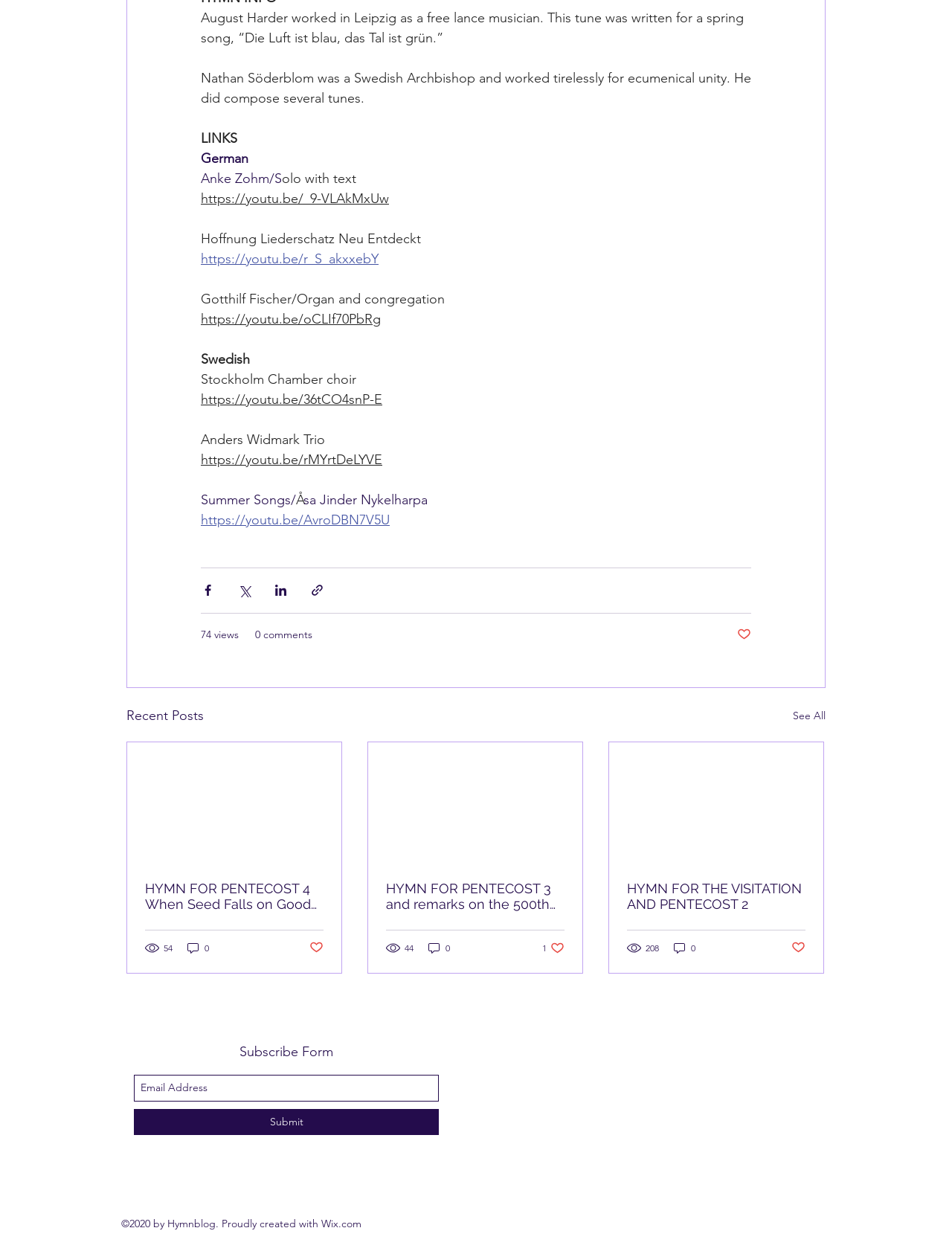Based on what you see in the screenshot, provide a thorough answer to this question: How many views does the post 'HYMN FOR PENTECOST 4 When Seed Falls on Good Soil' have?

The answer can be found in the generic element with the text '54 views' below the link 'HYMN FOR PENTECOST 4 When Seed Falls on Good Soil'.